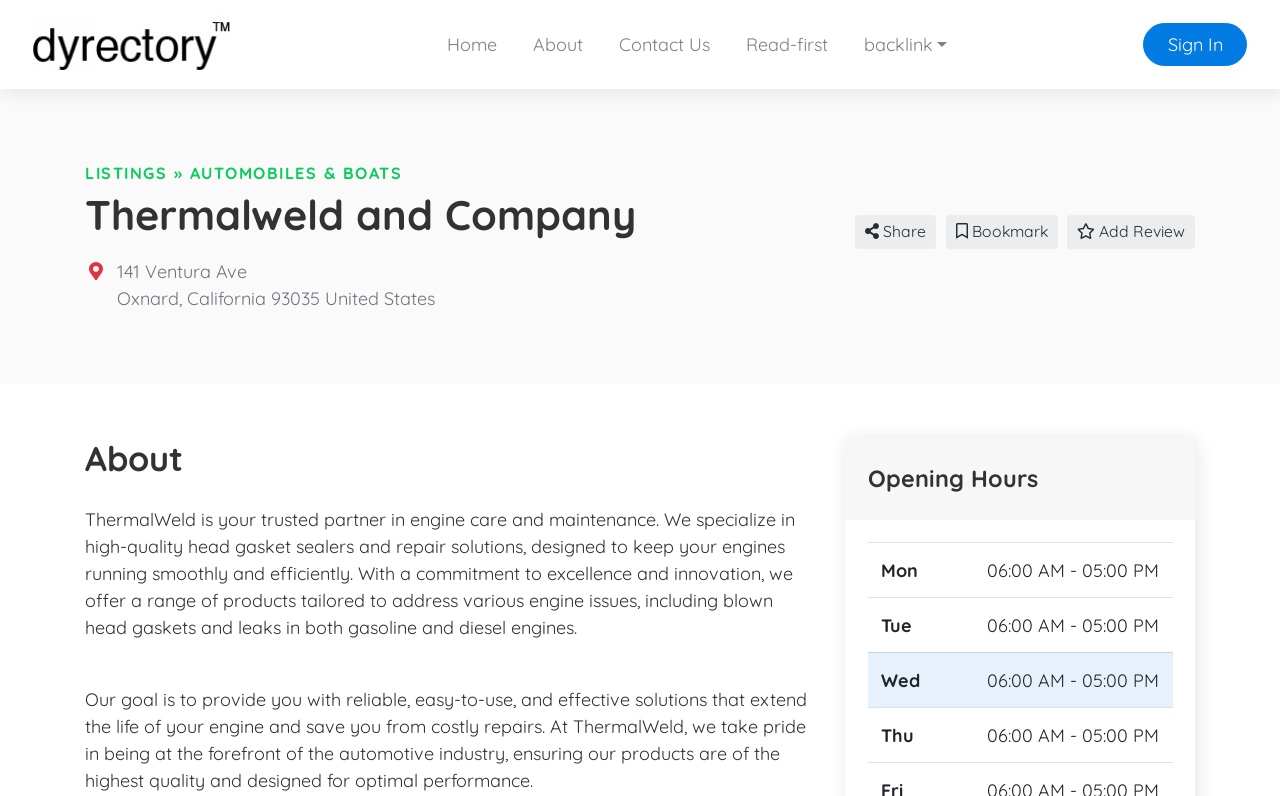Extract the bounding box for the UI element that matches this description: "About".

[0.402, 0.028, 0.469, 0.084]